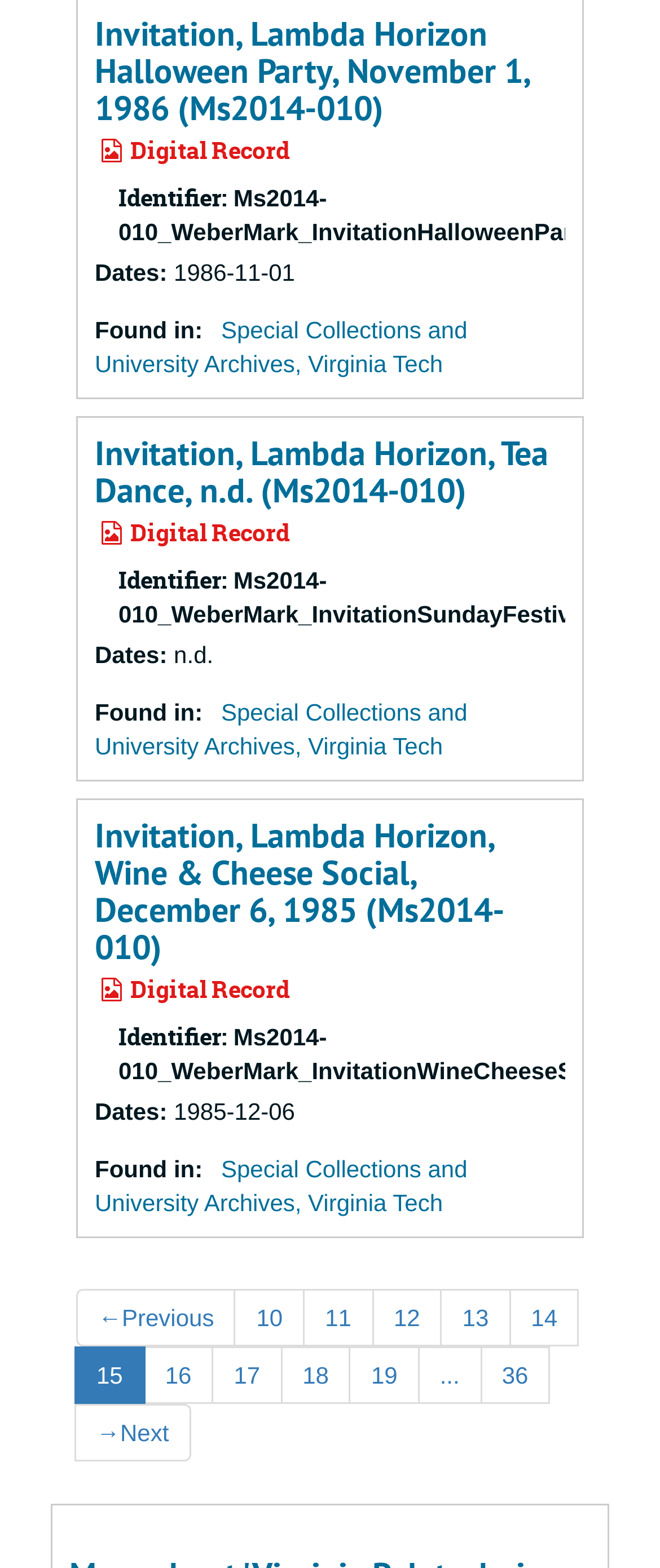What is the format of the records?
Please use the visual content to give a single word or phrase answer.

Digital Record